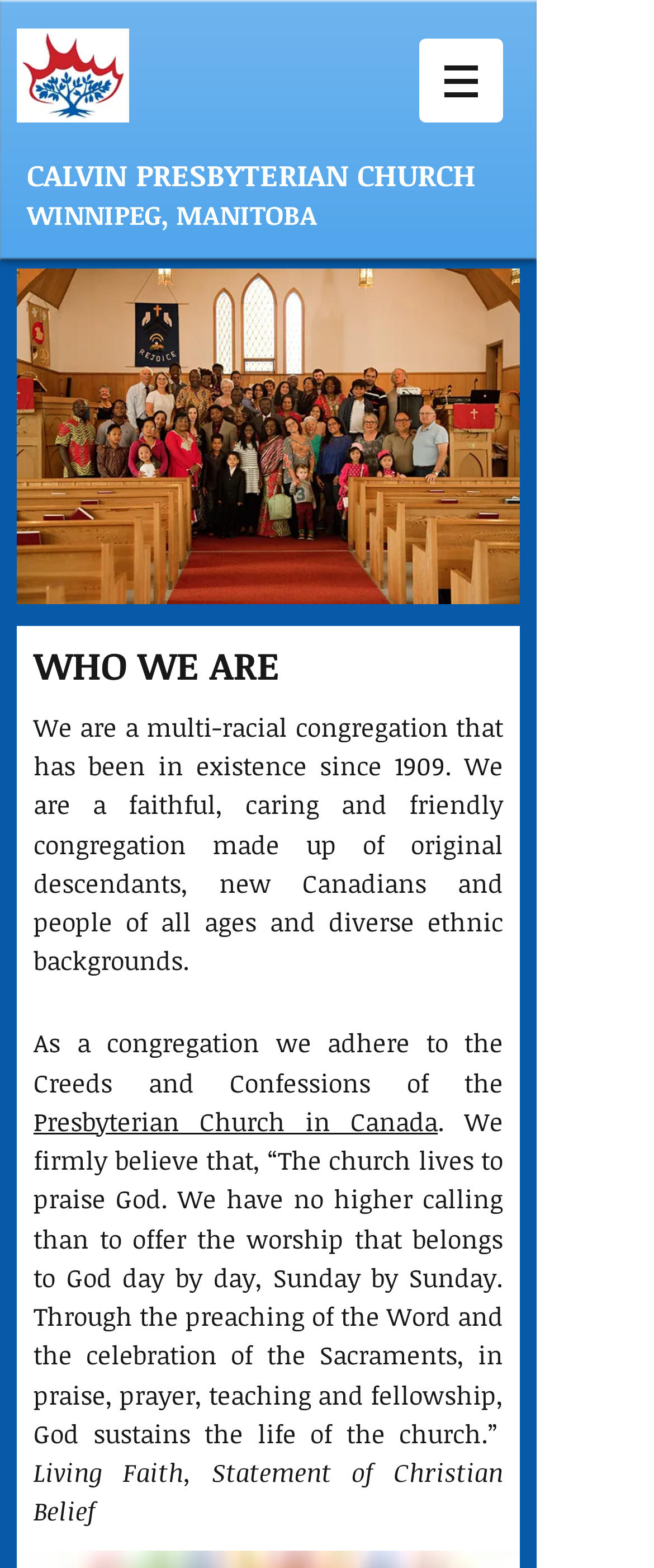Locate the bounding box coordinates for the element described below: "Presbyterian Church". The coordinates must be four float values between 0 and 1, formatted as [left, top, right, bottom].

[0.051, 0.704, 0.467, 0.725]